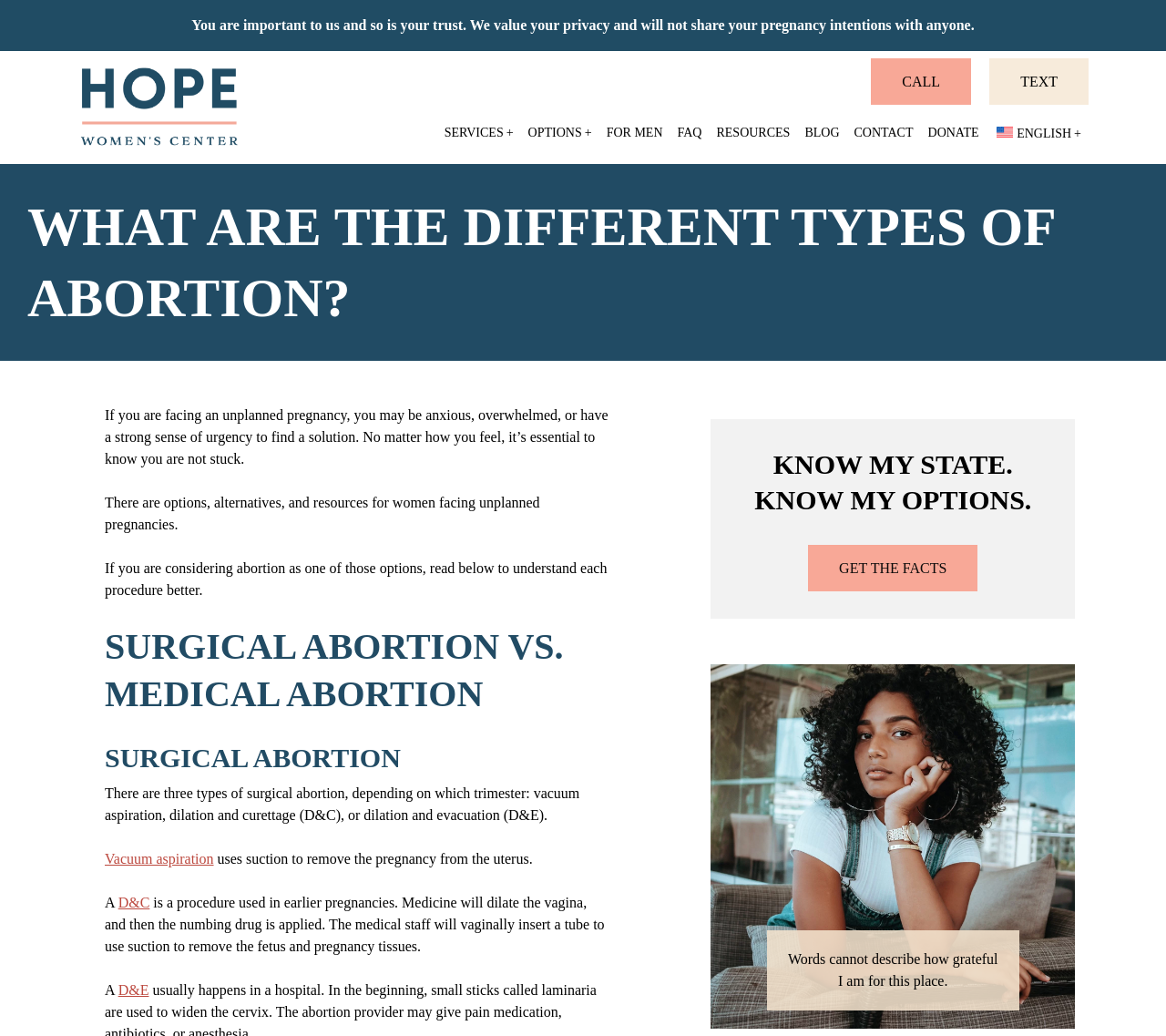Find the bounding box coordinates for the HTML element described in this sentence: "Vacuum aspiration". Provide the coordinates as four float numbers between 0 and 1, in the format [left, top, right, bottom].

[0.09, 0.821, 0.183, 0.836]